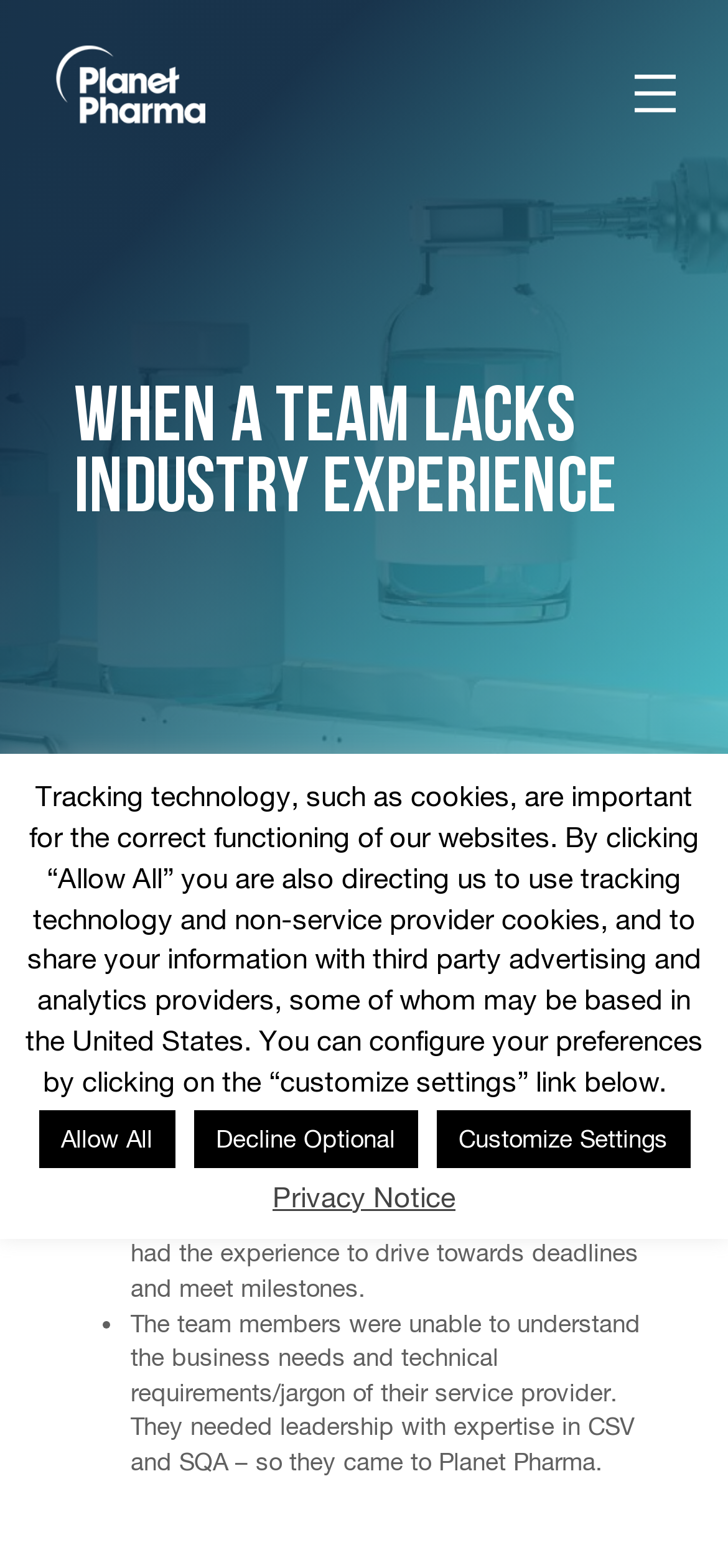Find the bounding box coordinates for the element described here: "Customize Settings".

[0.599, 0.708, 0.947, 0.745]